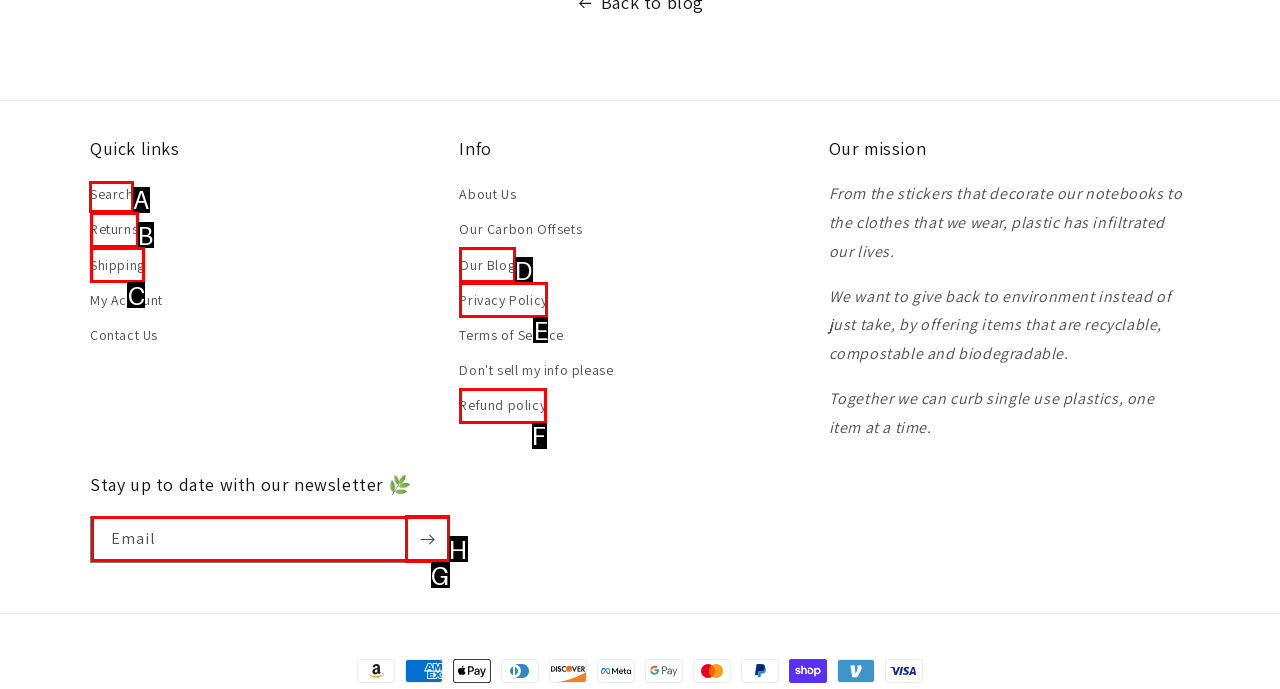Choose the correct UI element to click for this task: Search for something Answer using the letter from the given choices.

A